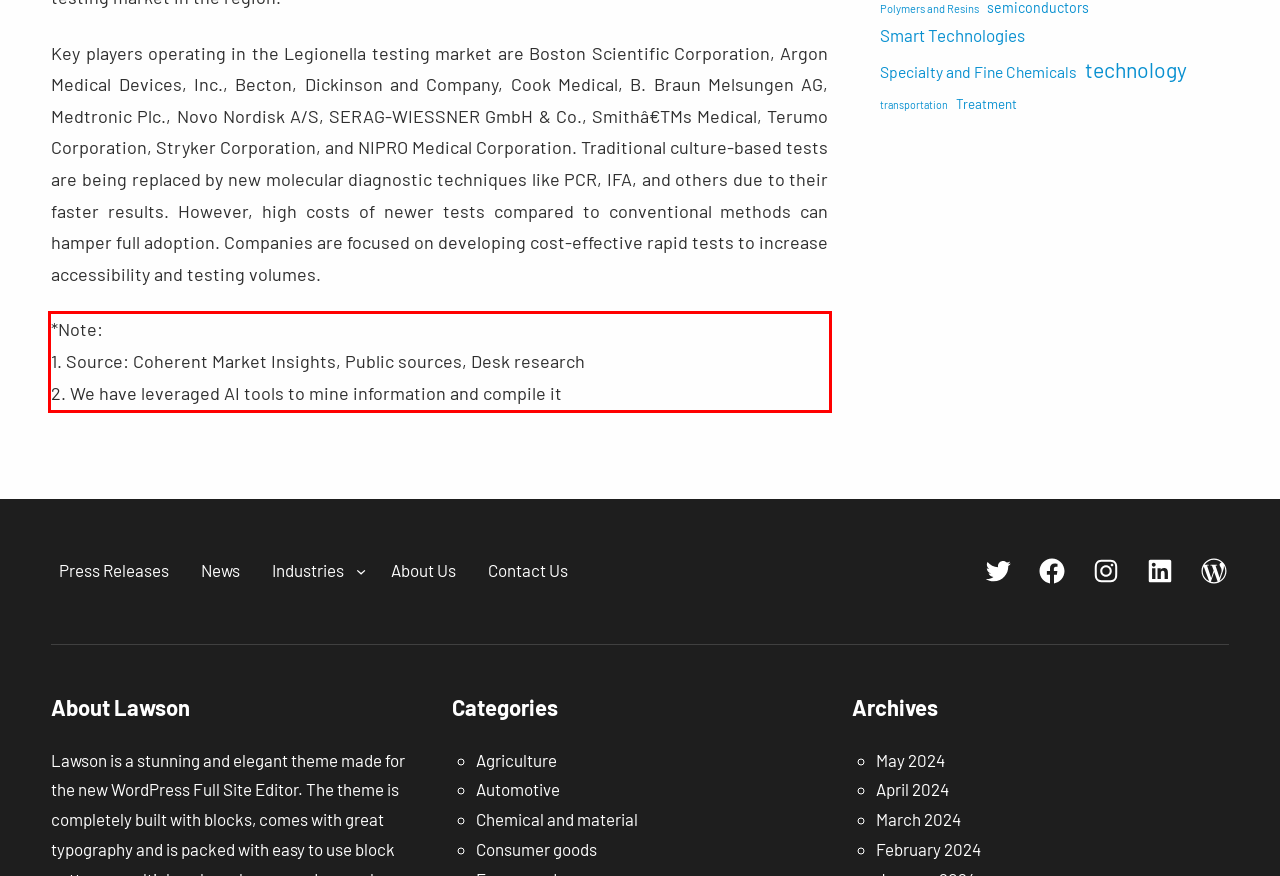Review the webpage screenshot provided, and perform OCR to extract the text from the red bounding box.

*Note: 1. Source: Coherent Market Insights, Public sources, Desk research 2. We have leveraged AI tools to mine information and compile it